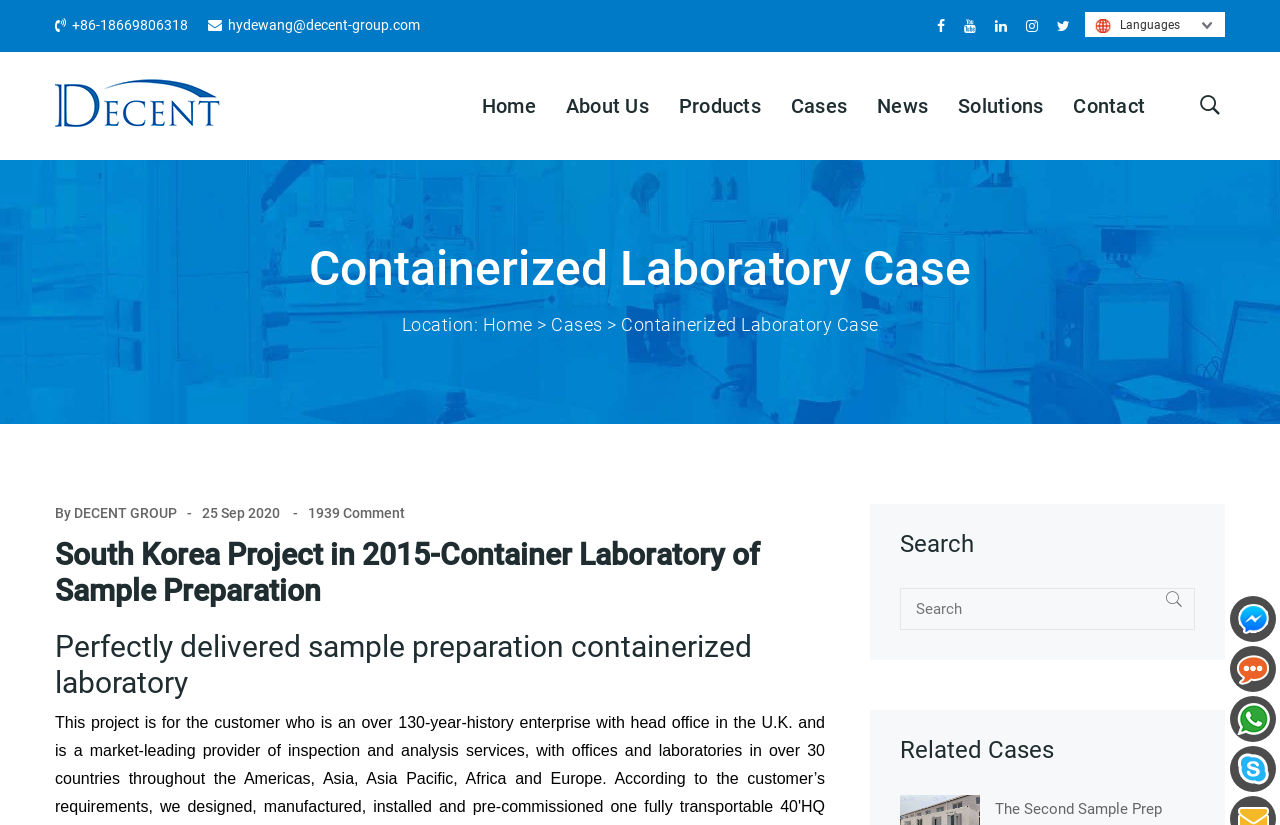Identify and provide the title of the webpage.

South Korea Project in 2015-Container Laboratory of Sample Preparation